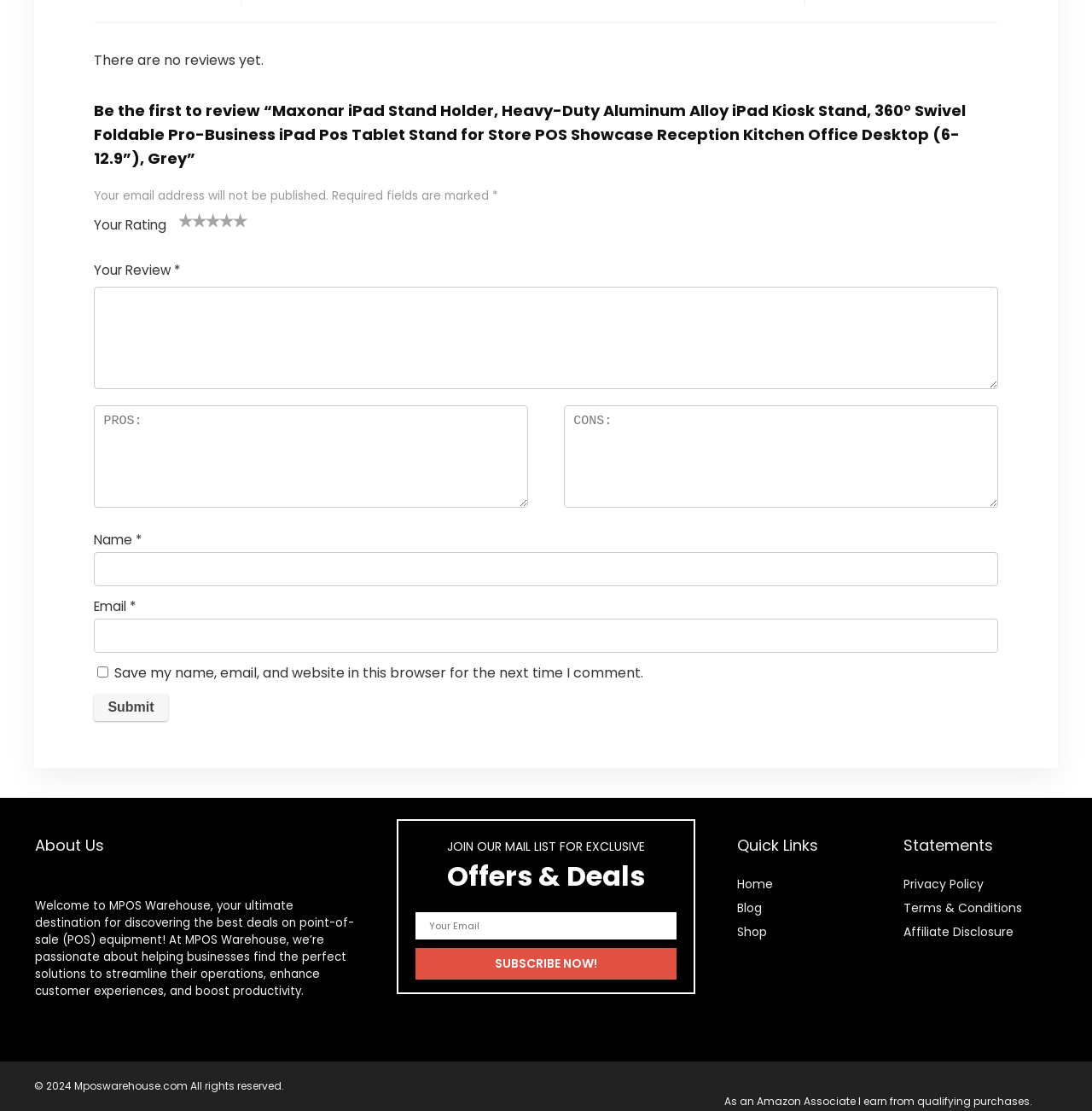How many rating options are available?
Provide an in-depth and detailed explanation in response to the question.

There are 5 rating options available, which are represented by links labeled from 1 to 5, allowing users to rate the product from 1 to 5.